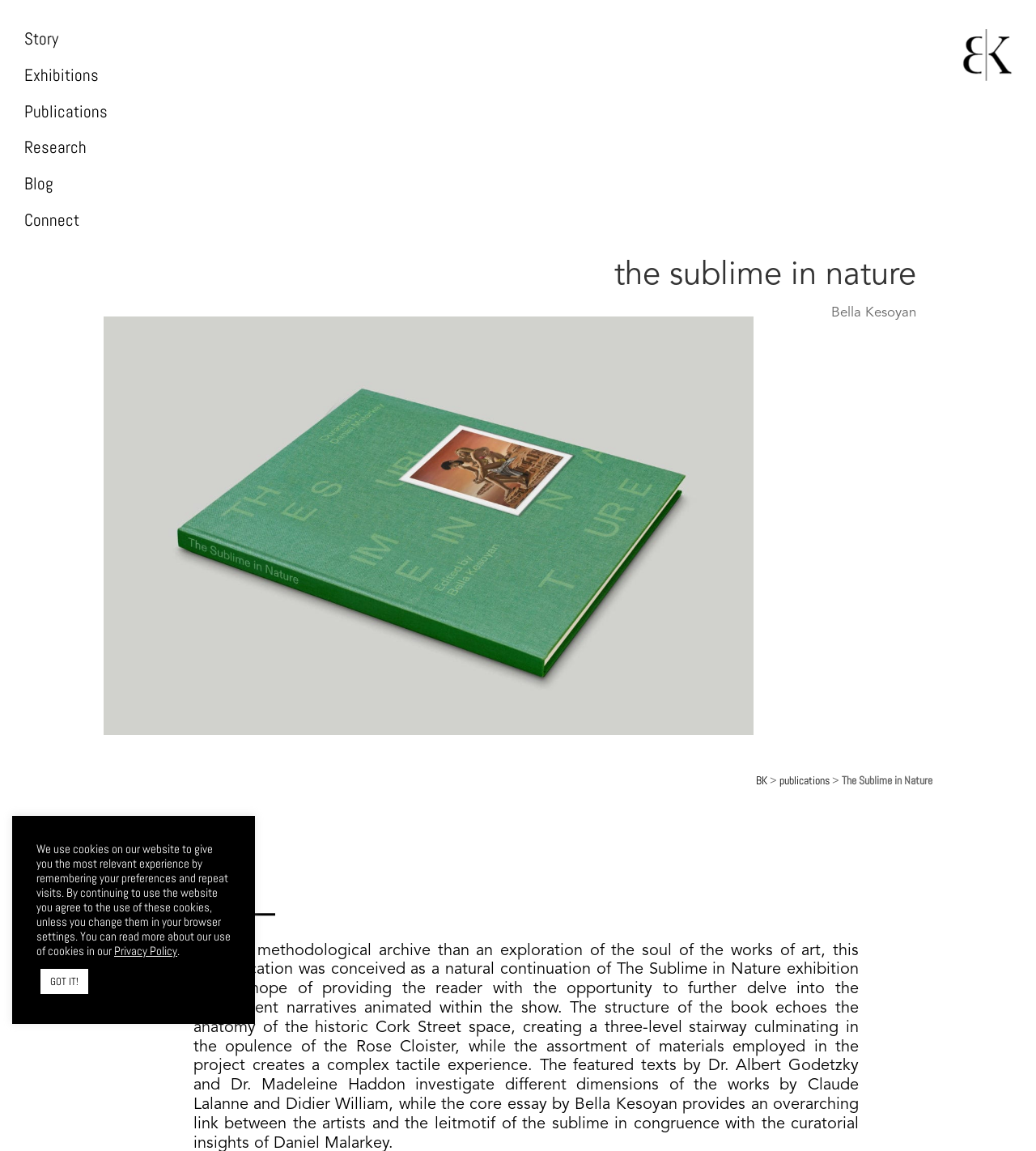Could you indicate the bounding box coordinates of the region to click in order to complete this instruction: "click Story link".

[0.023, 0.024, 0.056, 0.043]